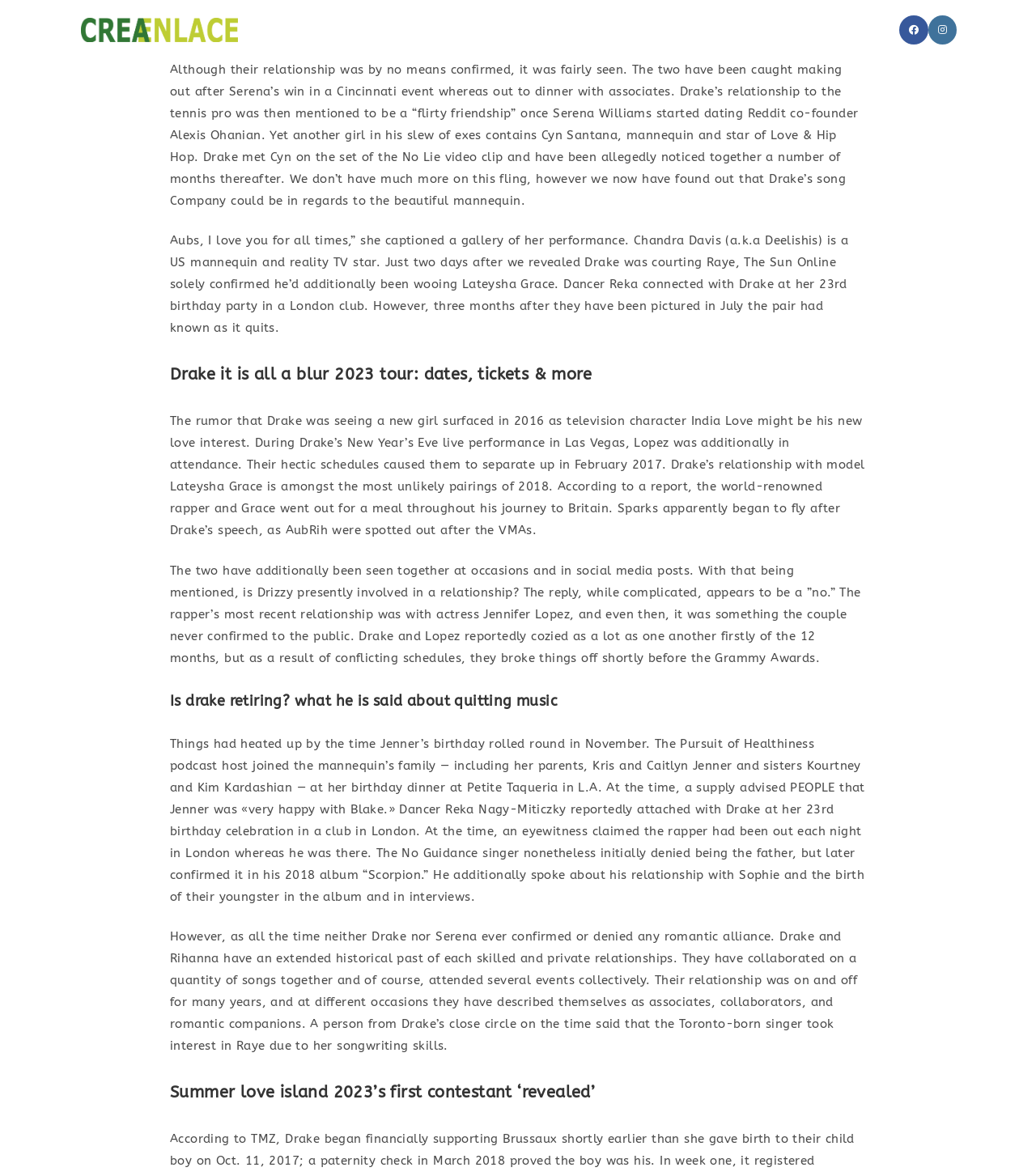Please determine the bounding box coordinates of the area that needs to be clicked to complete this task: 'Go to the INICIO page'. The coordinates must be four float numbers between 0 and 1, formatted as [left, top, right, bottom].

[0.415, 0.0, 0.467, 0.051]